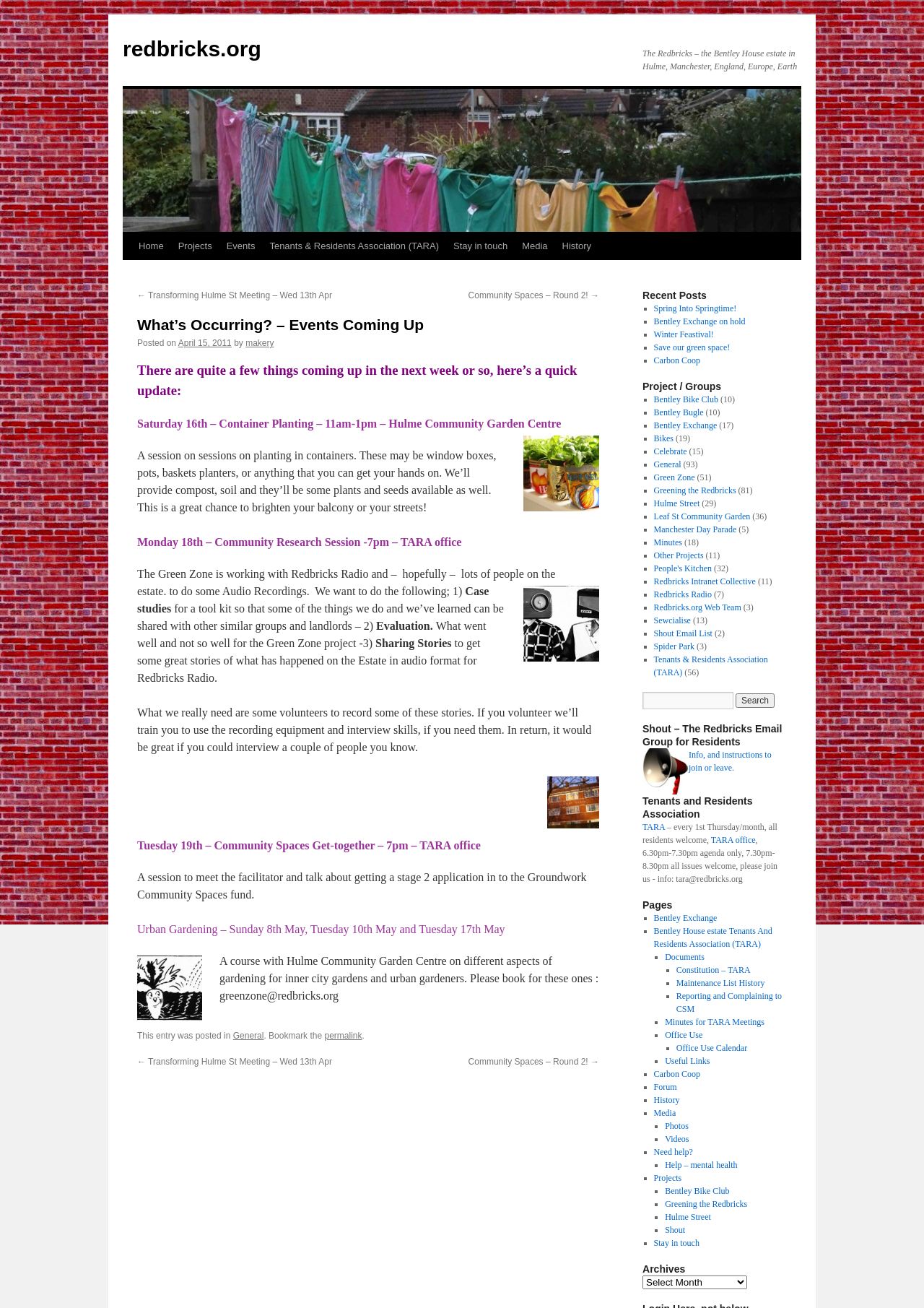Using the provided element description: "Tenants & Residents Association (TARA)", determine the bounding box coordinates of the corresponding UI element in the screenshot.

[0.707, 0.5, 0.831, 0.518]